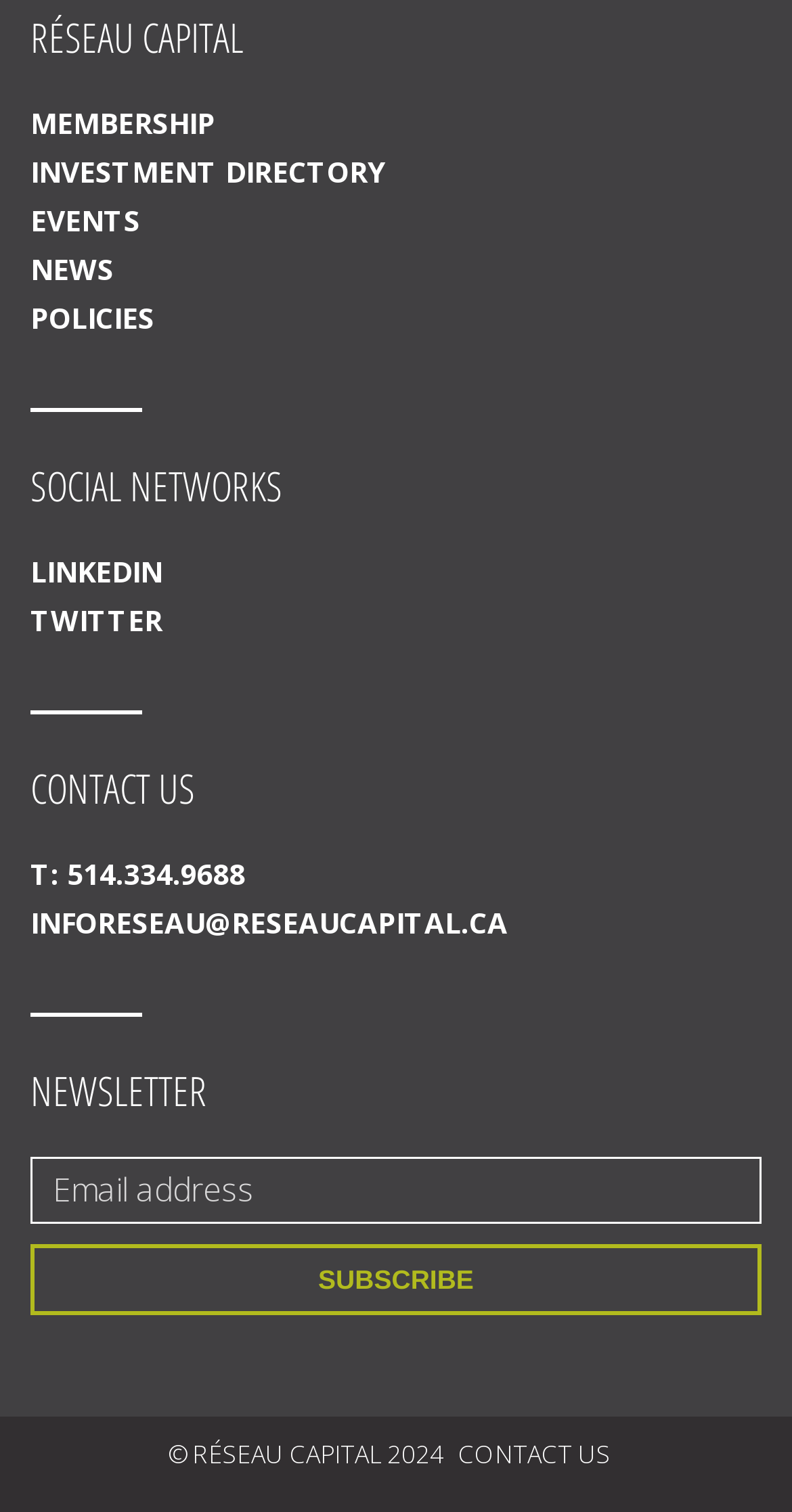Please determine the bounding box coordinates of the element to click on in order to accomplish the following task: "Contact us via phone". Ensure the coordinates are four float numbers ranging from 0 to 1, i.e., [left, top, right, bottom].

[0.085, 0.566, 0.31, 0.591]